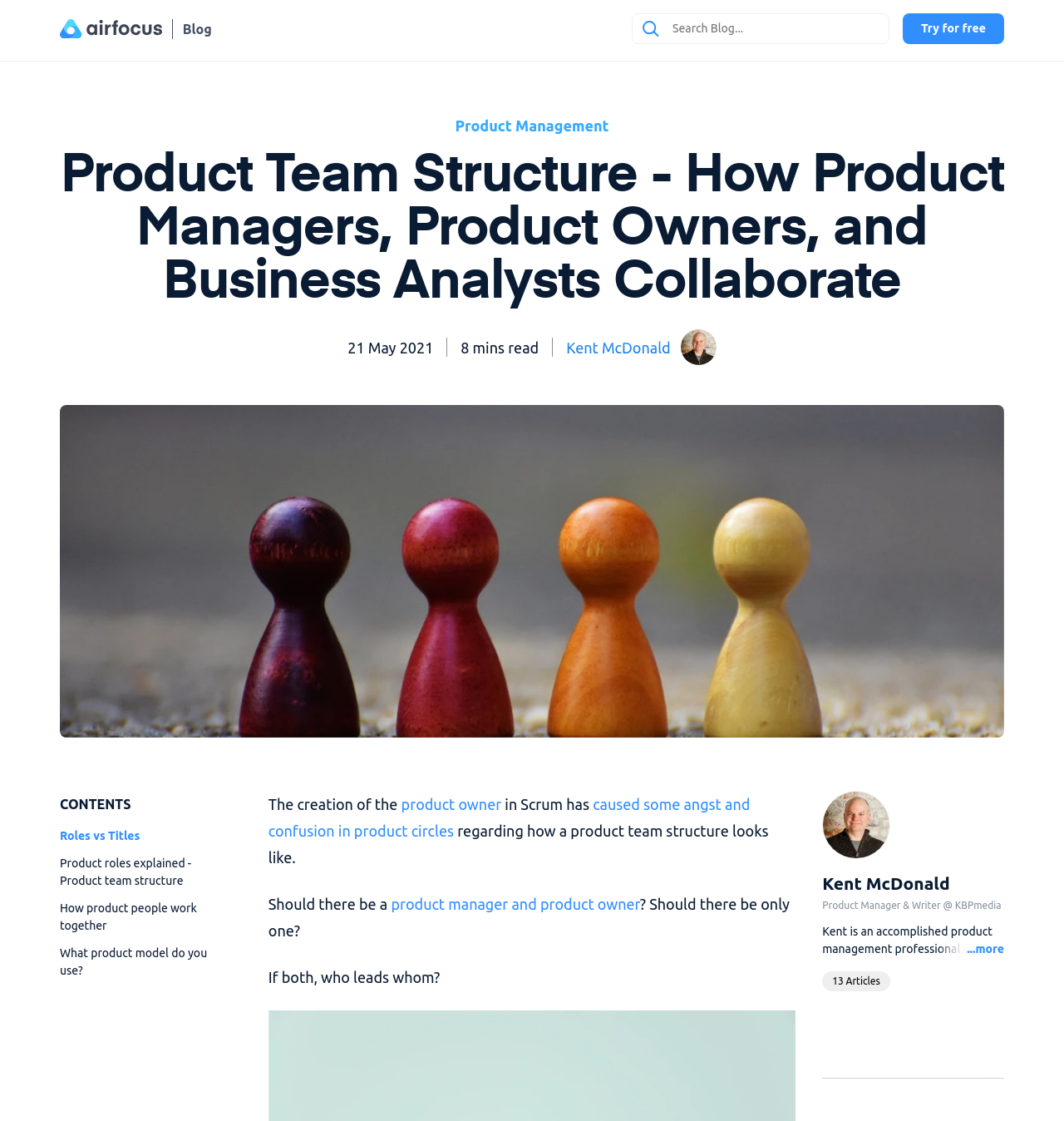Who is the author of the blog post?
Please provide a single word or phrase as your answer based on the image.

Kent McDonald